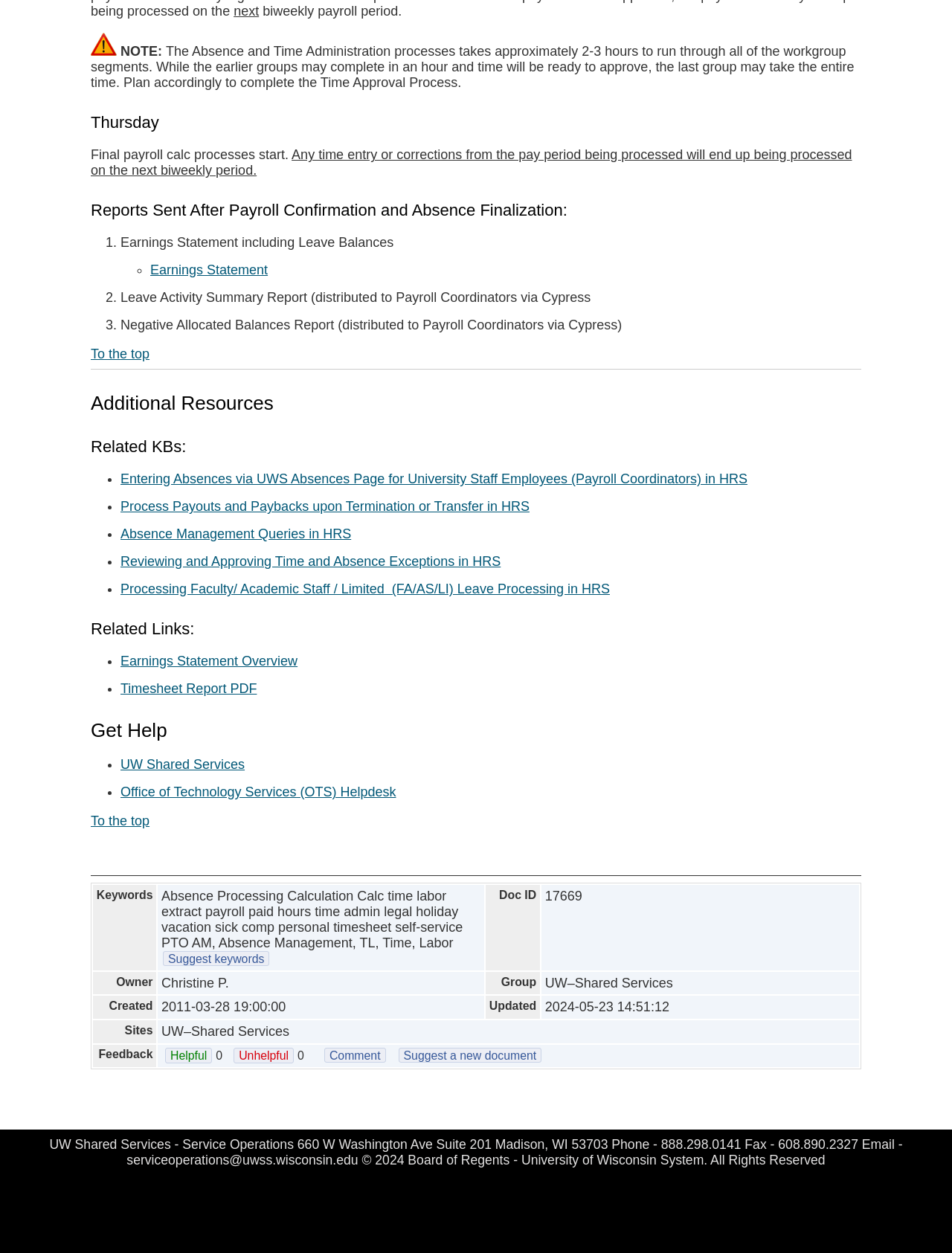Based on the image, give a detailed response to the question: What is the name of the document owner?

The question is asking about the name of the document owner. This information can be found in the table at the bottom of the webpage, where the owner's name is listed as Christine P.